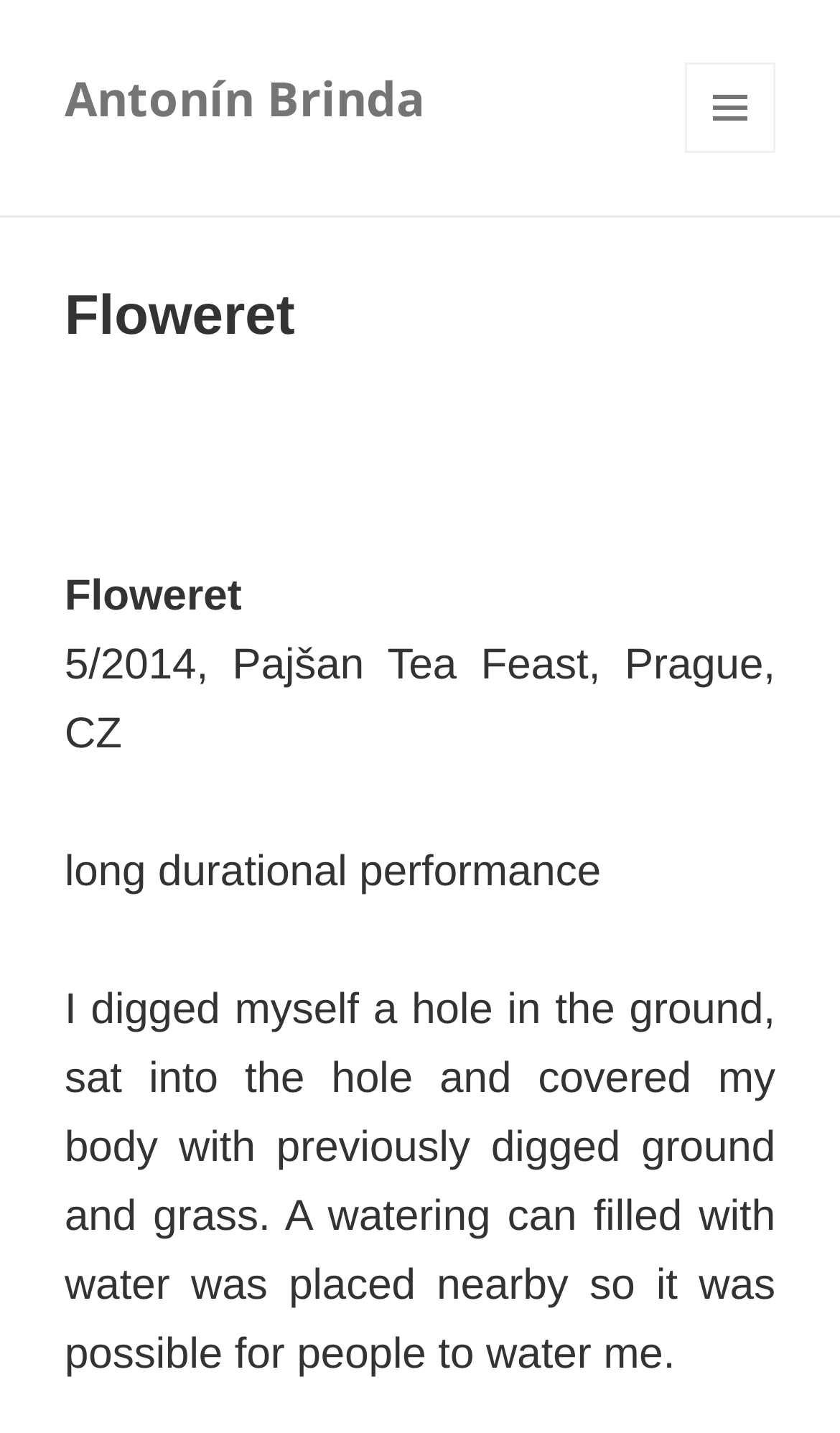Provide your answer to the question using just one word or phrase: What is the name of the artist?

Antonín Brinda